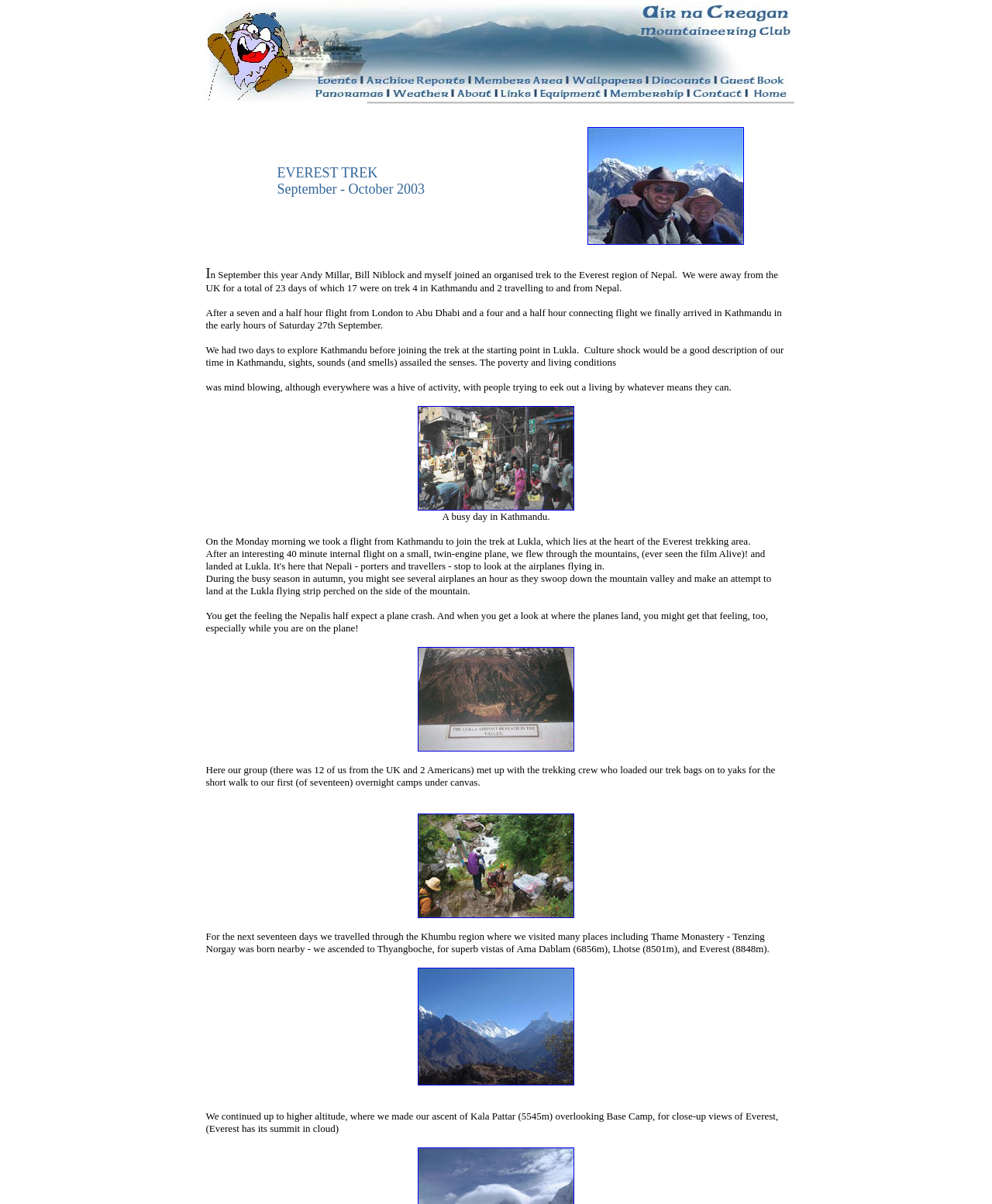Answer this question in one word or a short phrase: What is the name of the trek described on this webpage?

Everest Trek